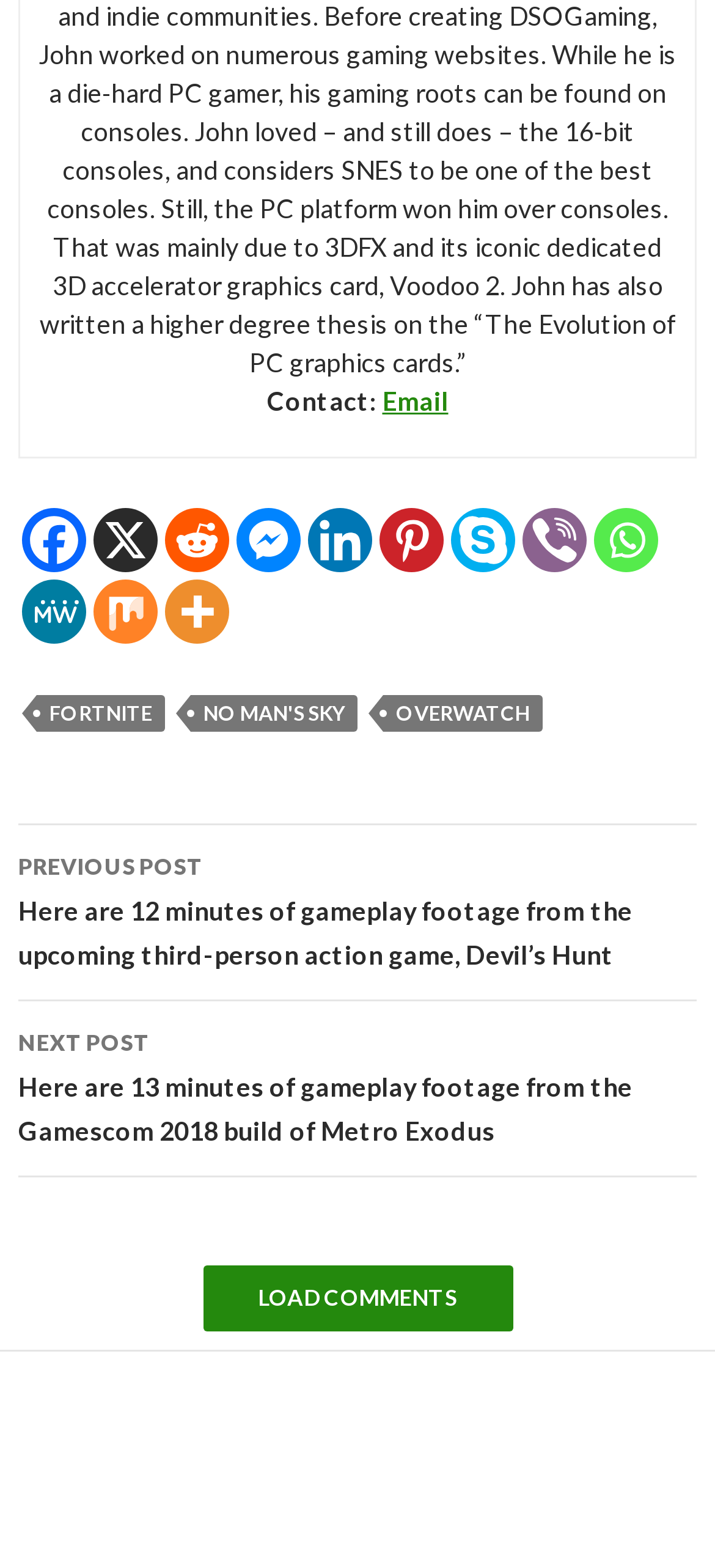Provide the bounding box coordinates of the section that needs to be clicked to accomplish the following instruction: "Go to previous post."

[0.026, 0.527, 0.974, 0.639]